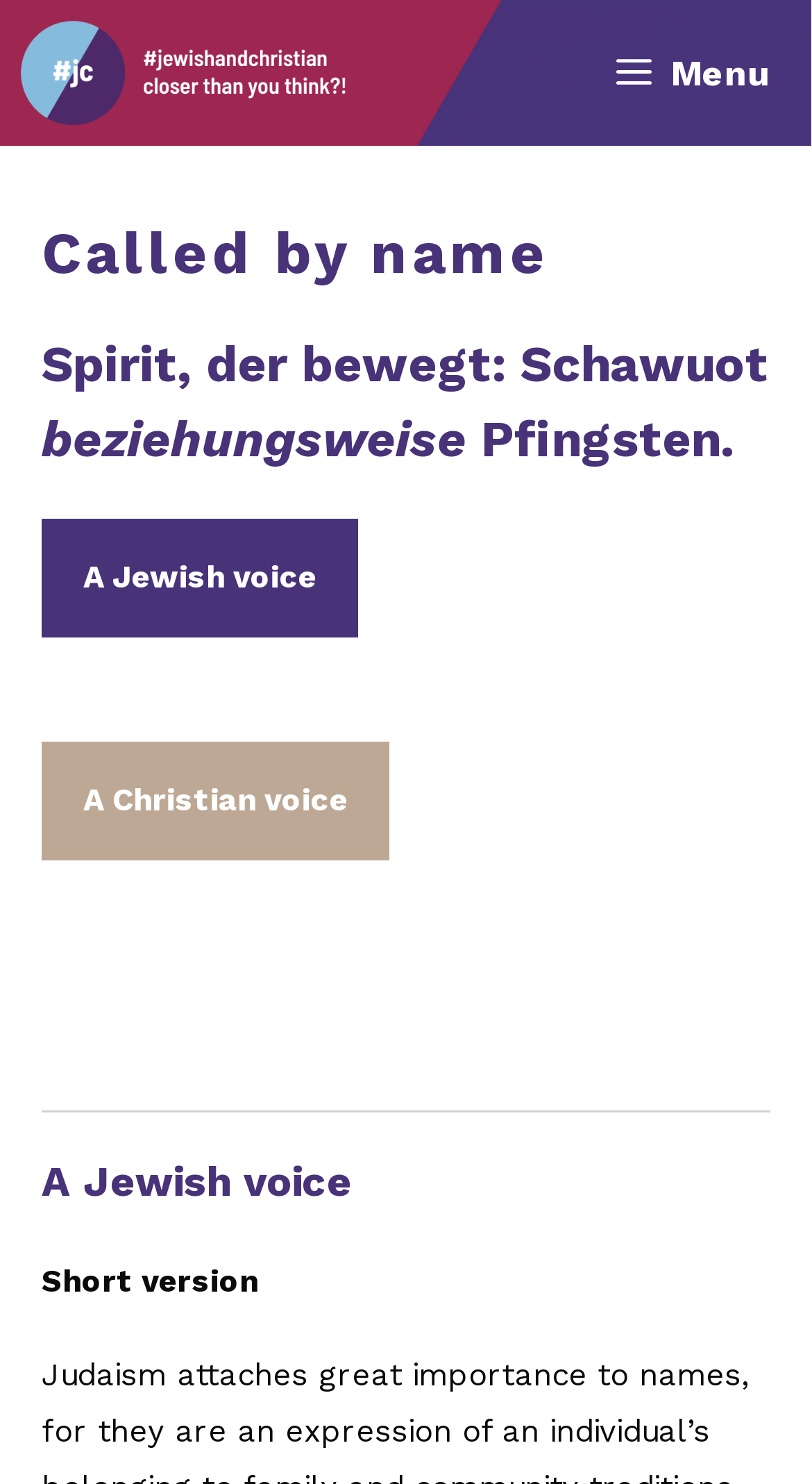What is the purpose of the button at the top-right corner? Refer to the image and provide a one-word or short phrase answer.

Menu